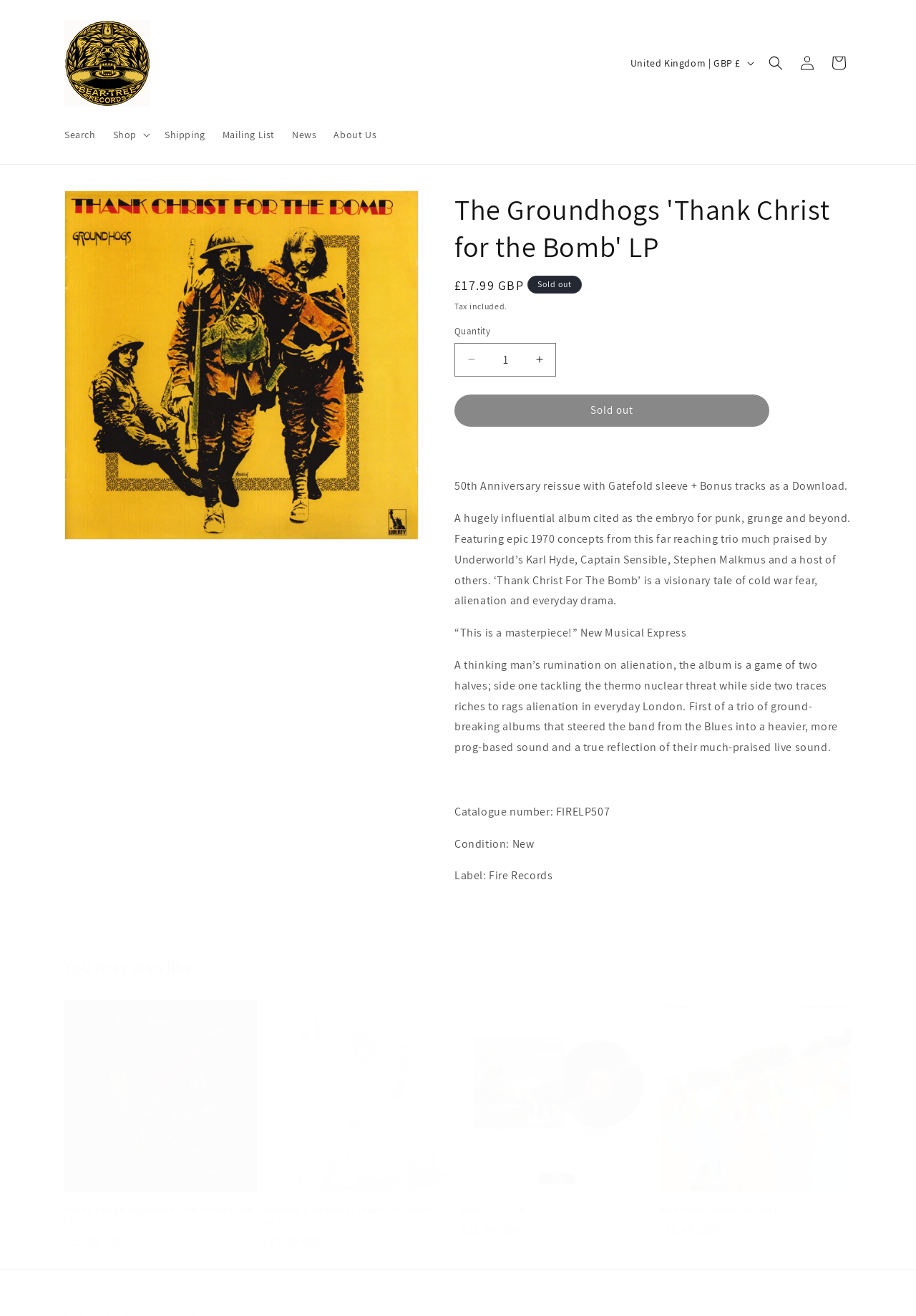Please find the bounding box coordinates of the element that needs to be clicked to perform the following instruction: "Click on the 'Shop' button". The bounding box coordinates should be four float numbers between 0 and 1, represented as [left, top, right, bottom].

[0.114, 0.091, 0.17, 0.114]